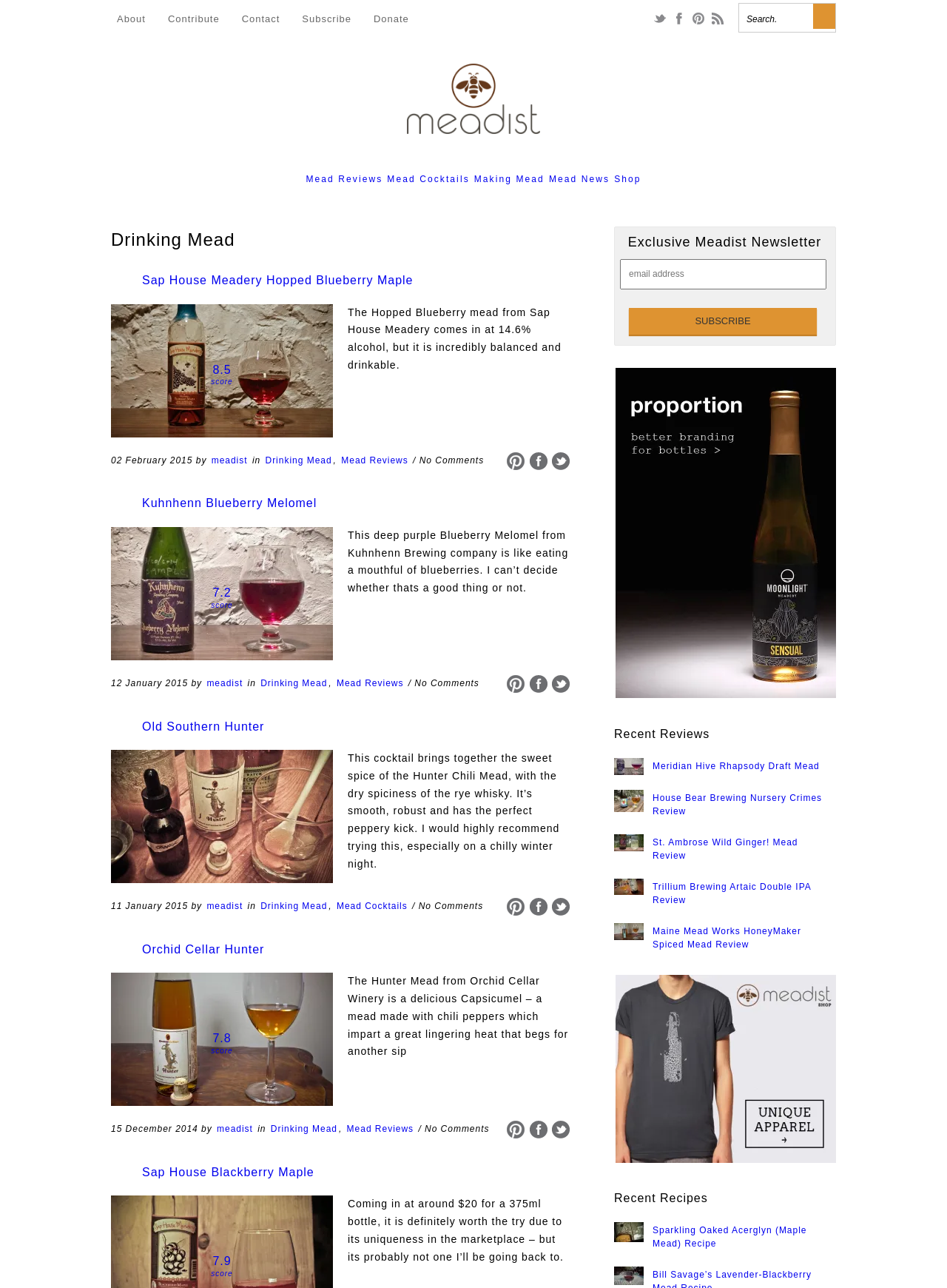What type of content is presented in the articles?
Based on the screenshot, provide your answer in one word or phrase.

Mead reviews and recipes